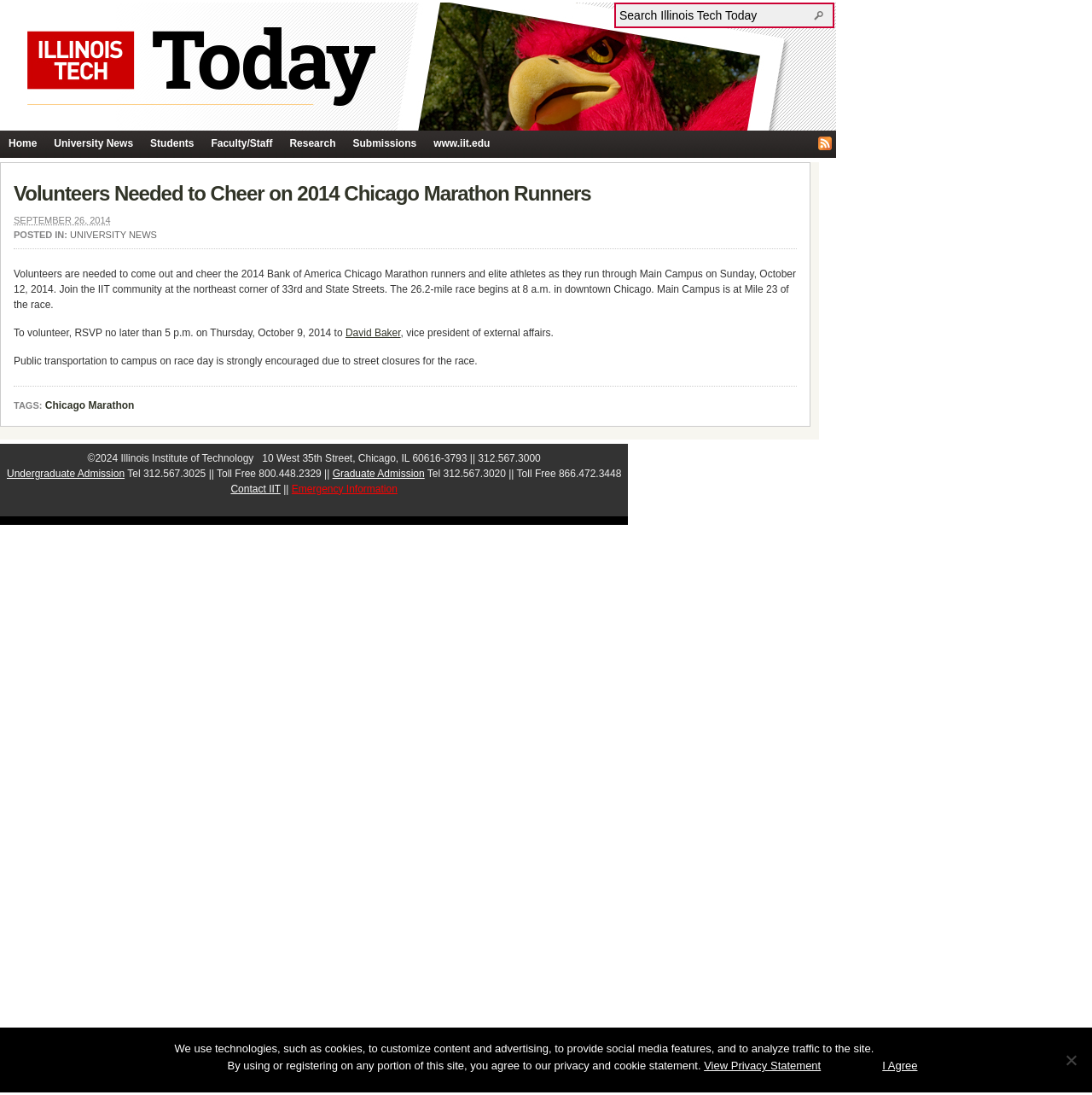Find the bounding box coordinates for the area that should be clicked to accomplish the instruction: "Read Volunteers Needed to Cheer on 2014 Chicago Marathon Runners".

[0.012, 0.164, 0.73, 0.189]